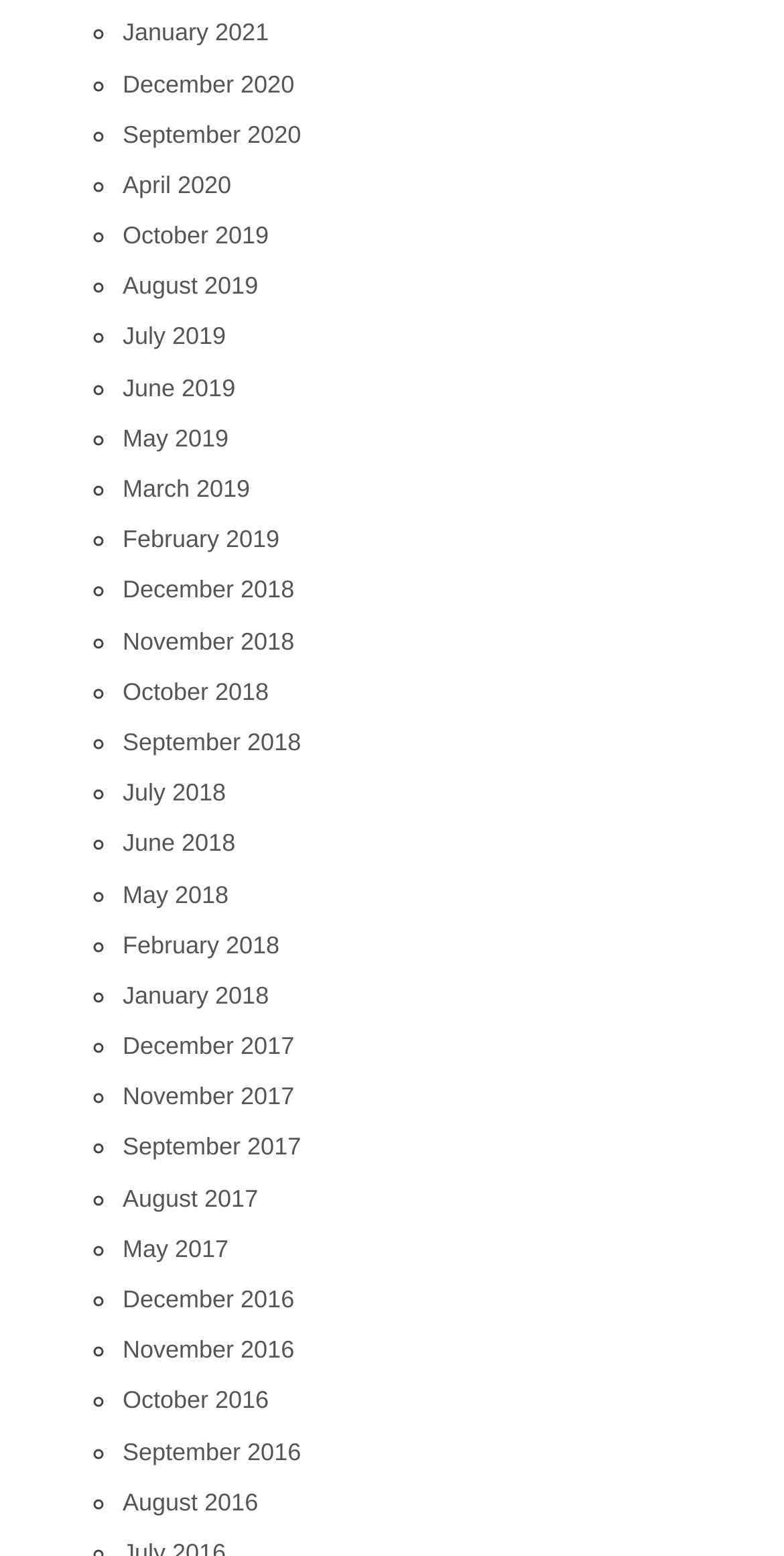Please determine the bounding box coordinates of the area that needs to be clicked to complete this task: 'View April 2020'. The coordinates must be four float numbers between 0 and 1, formatted as [left, top, right, bottom].

[0.156, 0.11, 0.295, 0.128]